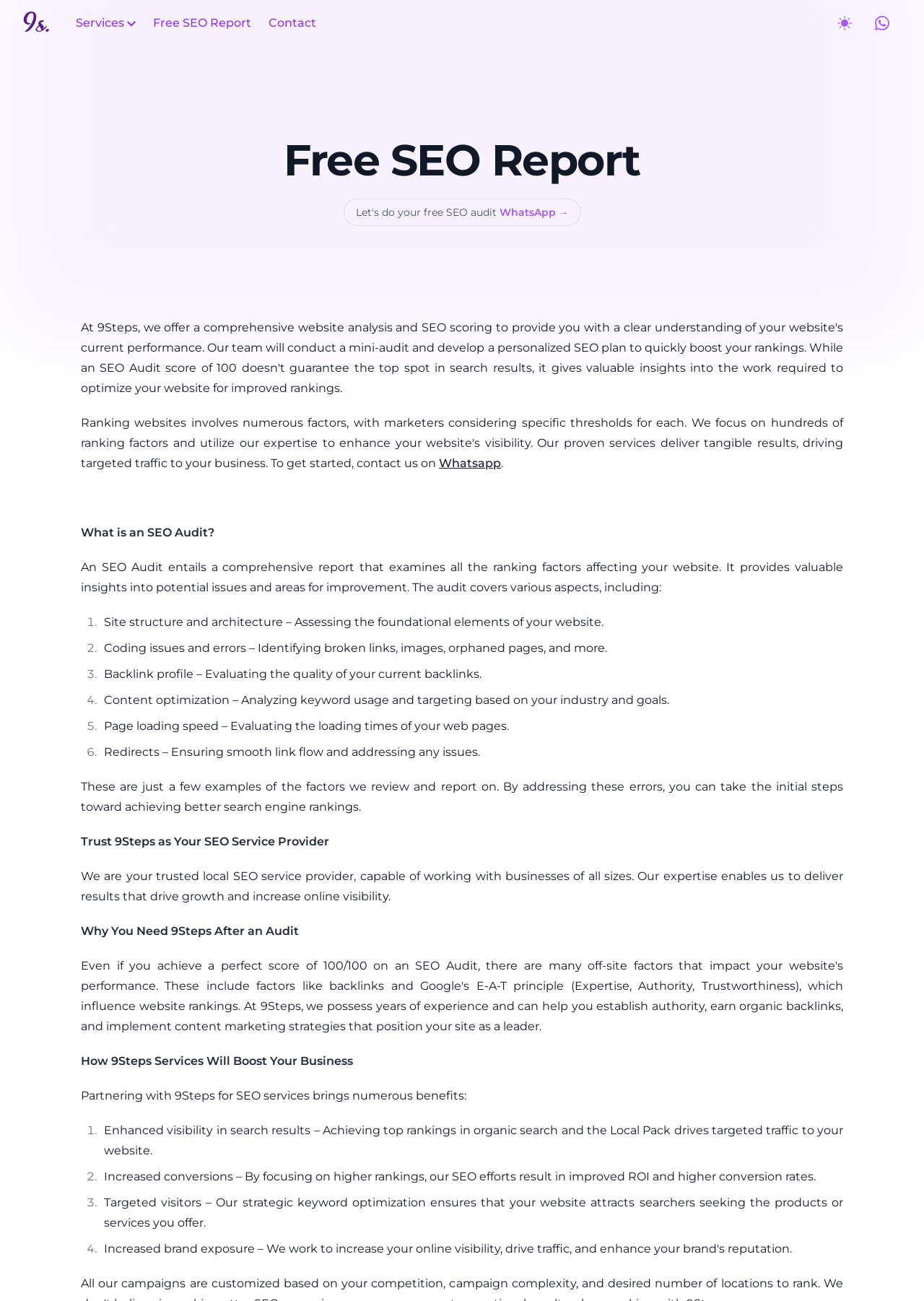What is the benefit of partnering with 9Steps for SEO services?
Please use the visual content to give a single word or phrase answer.

Enhanced visibility